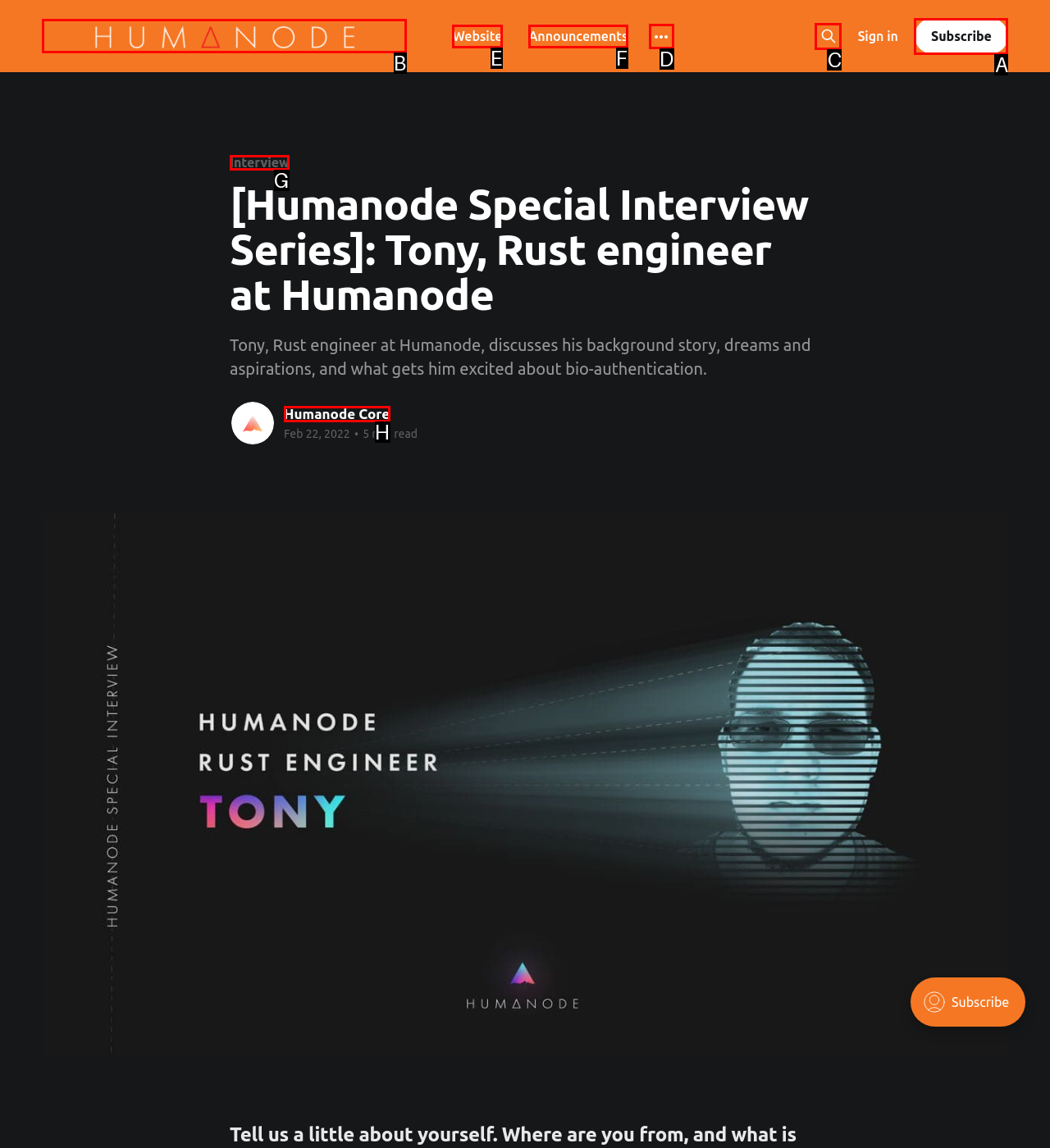For the given instruction: Click the Humanode link, determine which boxed UI element should be clicked. Answer with the letter of the corresponding option directly.

B